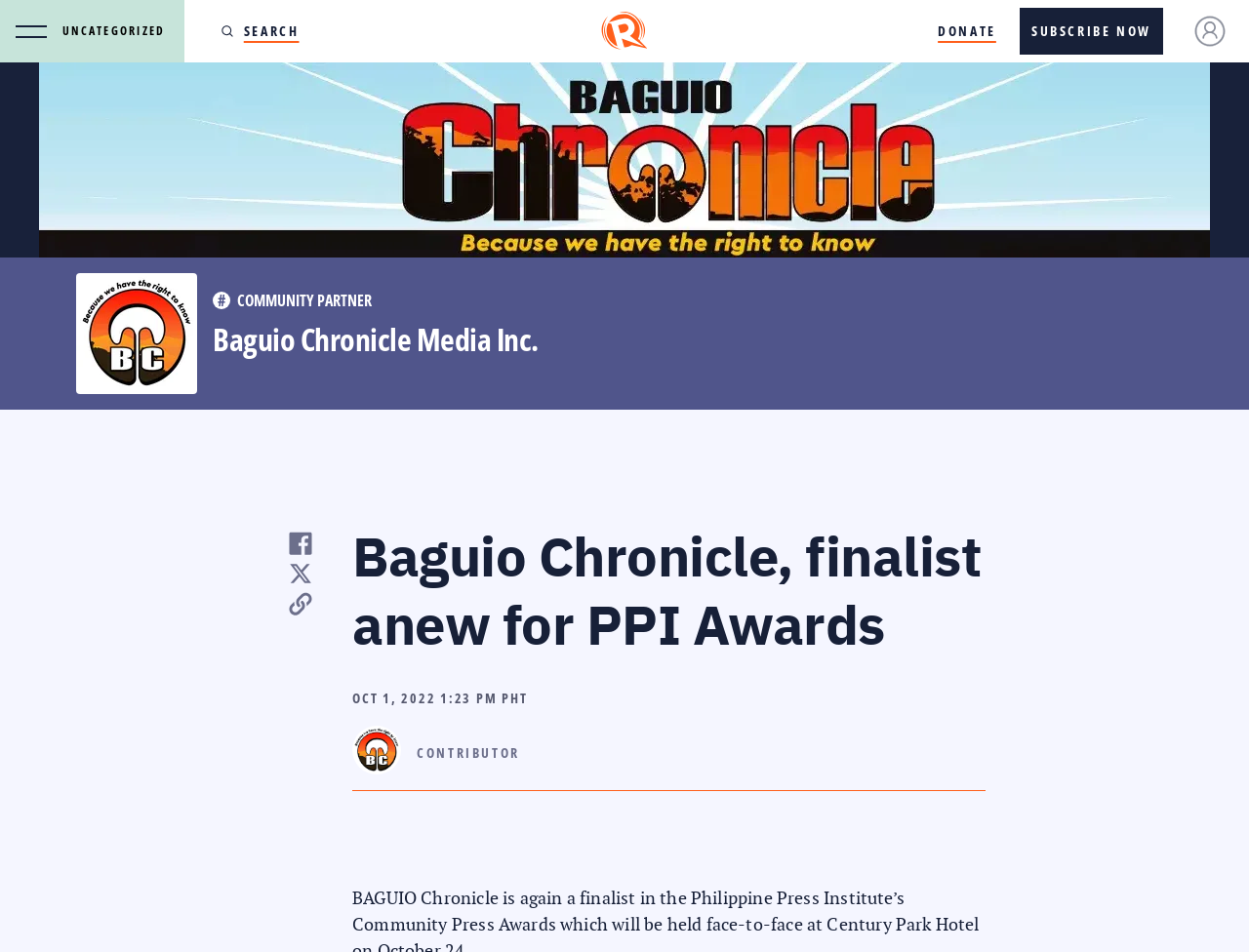Answer the question below using just one word or a short phrase: 
What social media platforms are linked?

Facebook, Twitter